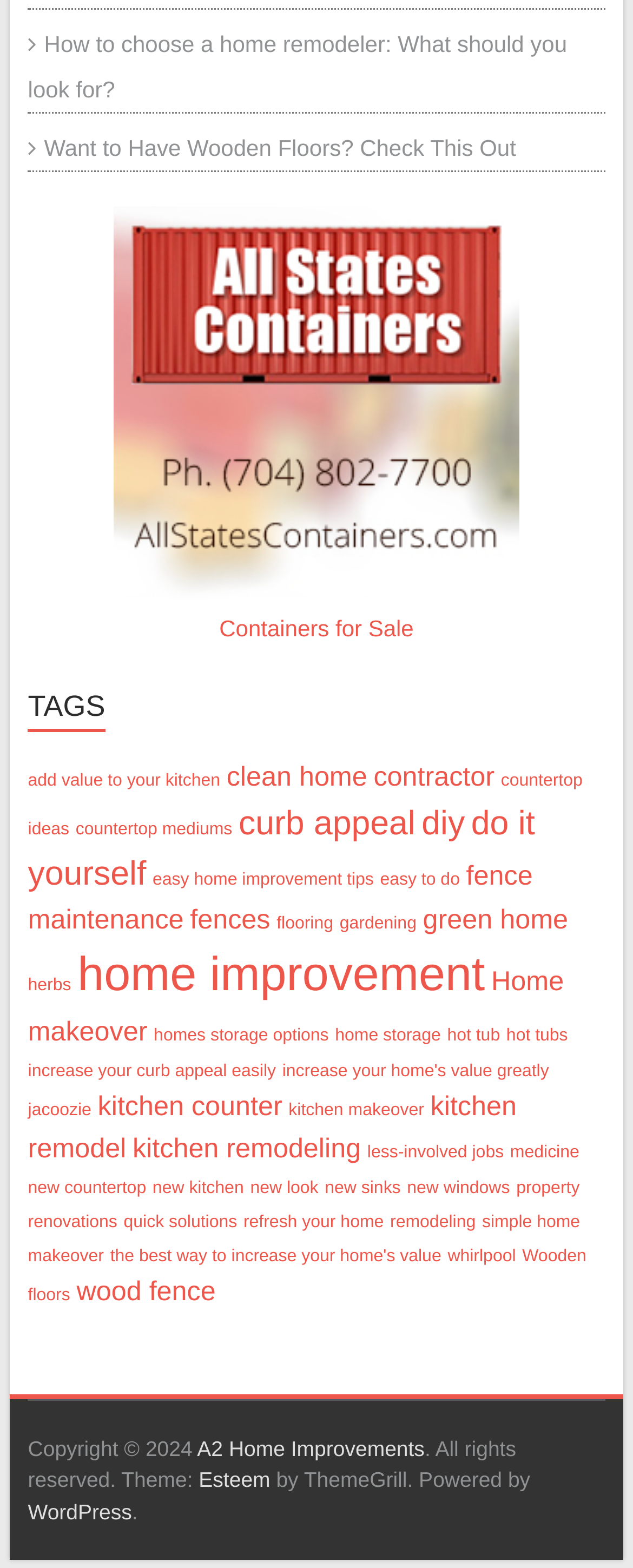Please provide the bounding box coordinates for the element that needs to be clicked to perform the following instruction: "Click on 'TAGS'". The coordinates should be given as four float numbers between 0 and 1, i.e., [left, top, right, bottom].

[0.044, 0.434, 0.956, 0.483]